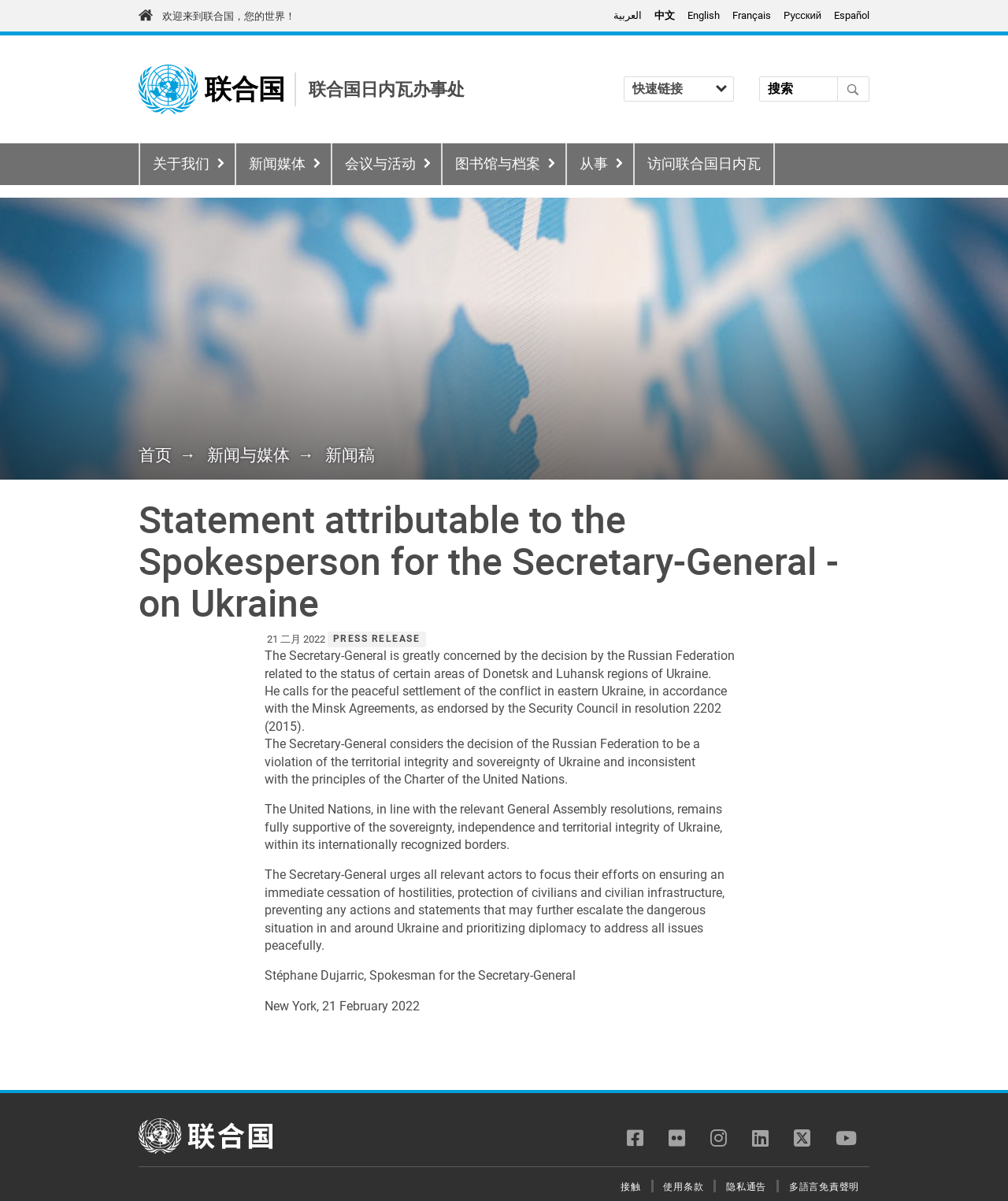What is the topic of the statement?
Refer to the image and give a detailed response to the question.

The statement is attributed to the Spokesperson for the Secretary-General and mentions Ukraine in the context of the Russian Federation's decision, indicating that the topic of the statement is related to Ukraine.